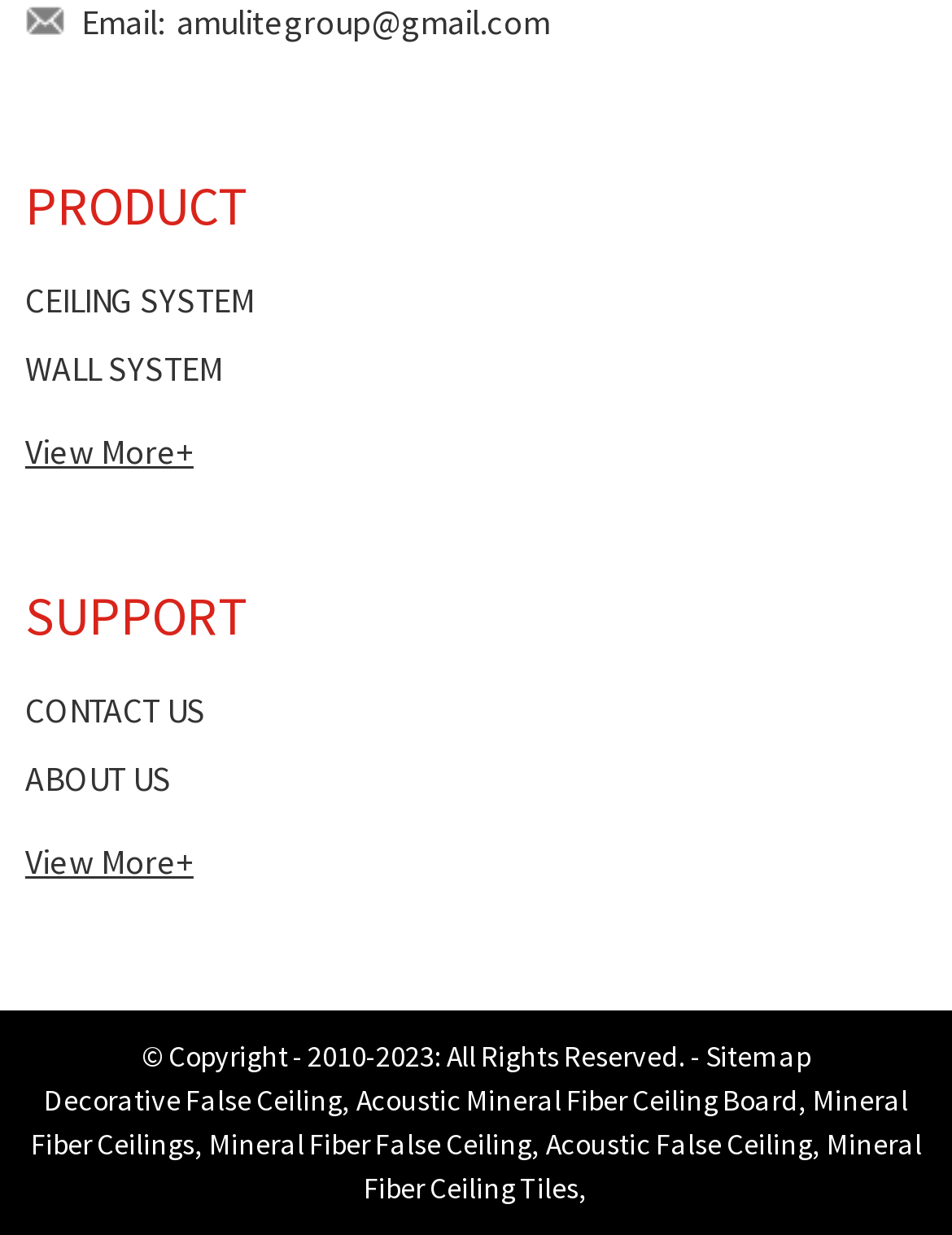How many main categories are there?
Can you give a detailed and elaborate answer to the question?

Based on the webpage structure, there are two main categories: 'PRODUCT' and 'SUPPORT', which are indicated by headings.